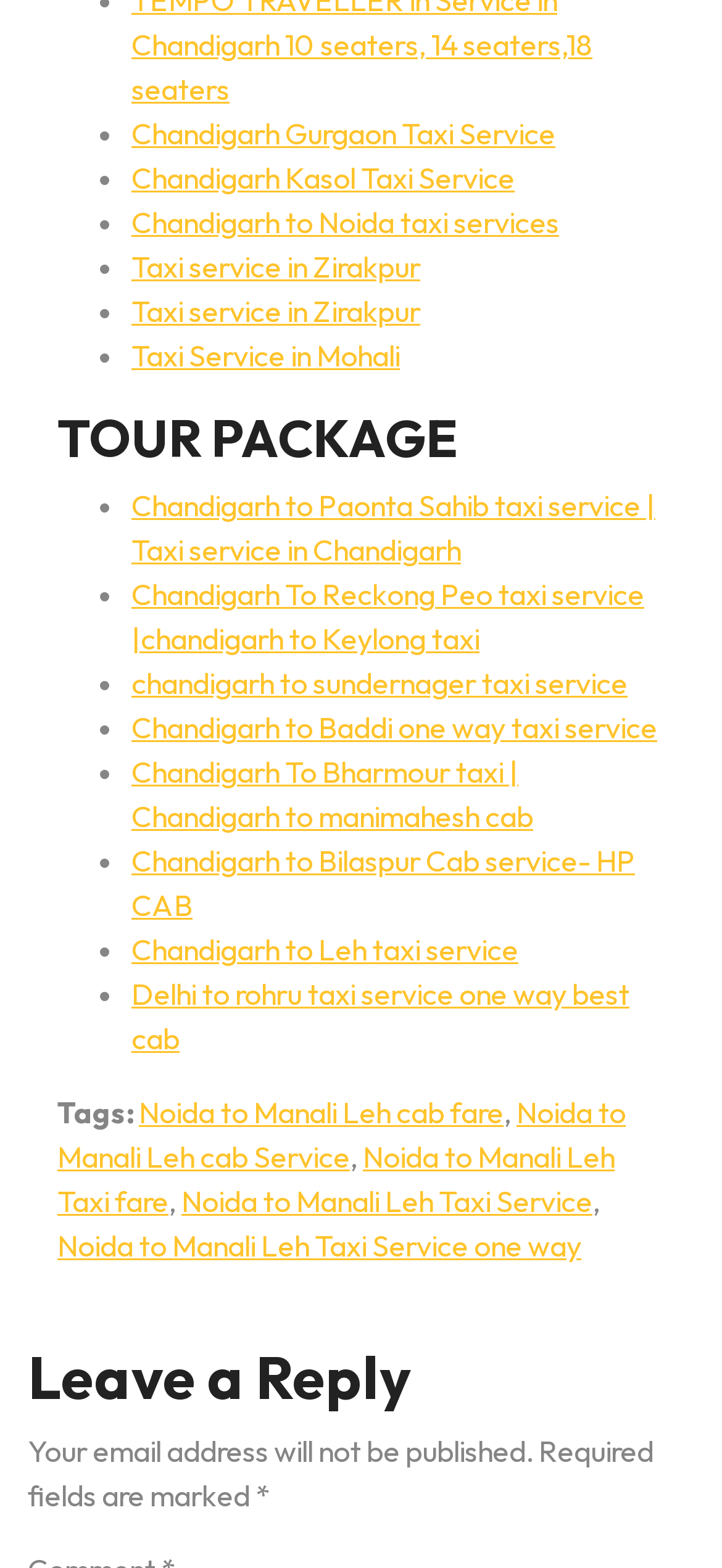Provide the bounding box coordinates, formatted as (top-left x, top-left y, bottom-right x, bottom-right y), with all values being floating point numbers between 0 and 1. Identify the bounding box of the UI element that matches the description: Taxi Service in Mohali

[0.182, 0.215, 0.554, 0.238]